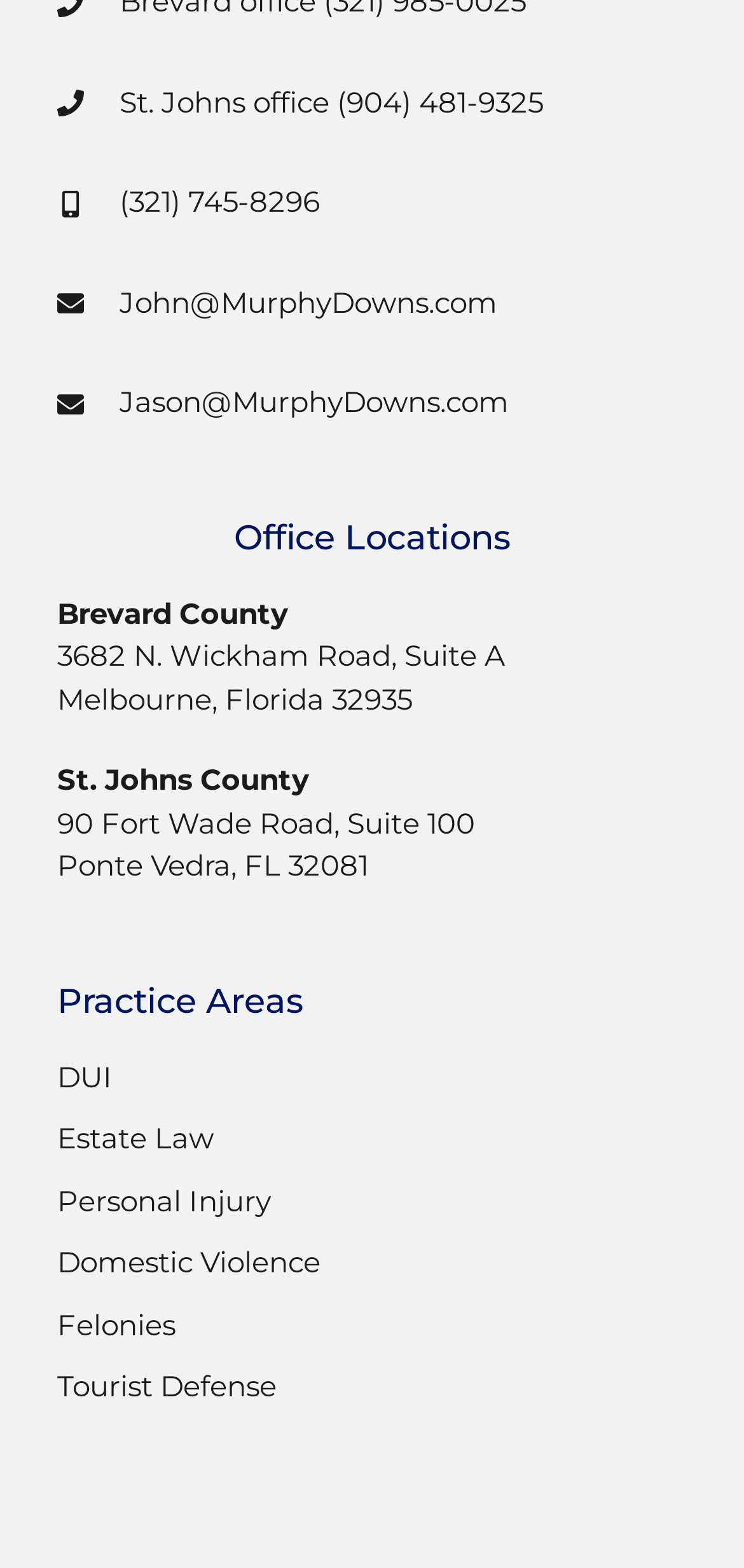Please identify the bounding box coordinates of the element's region that I should click in order to complete the following instruction: "Learn about Personal Injury practice". The bounding box coordinates consist of four float numbers between 0 and 1, i.e., [left, top, right, bottom].

[0.077, 0.753, 0.974, 0.78]